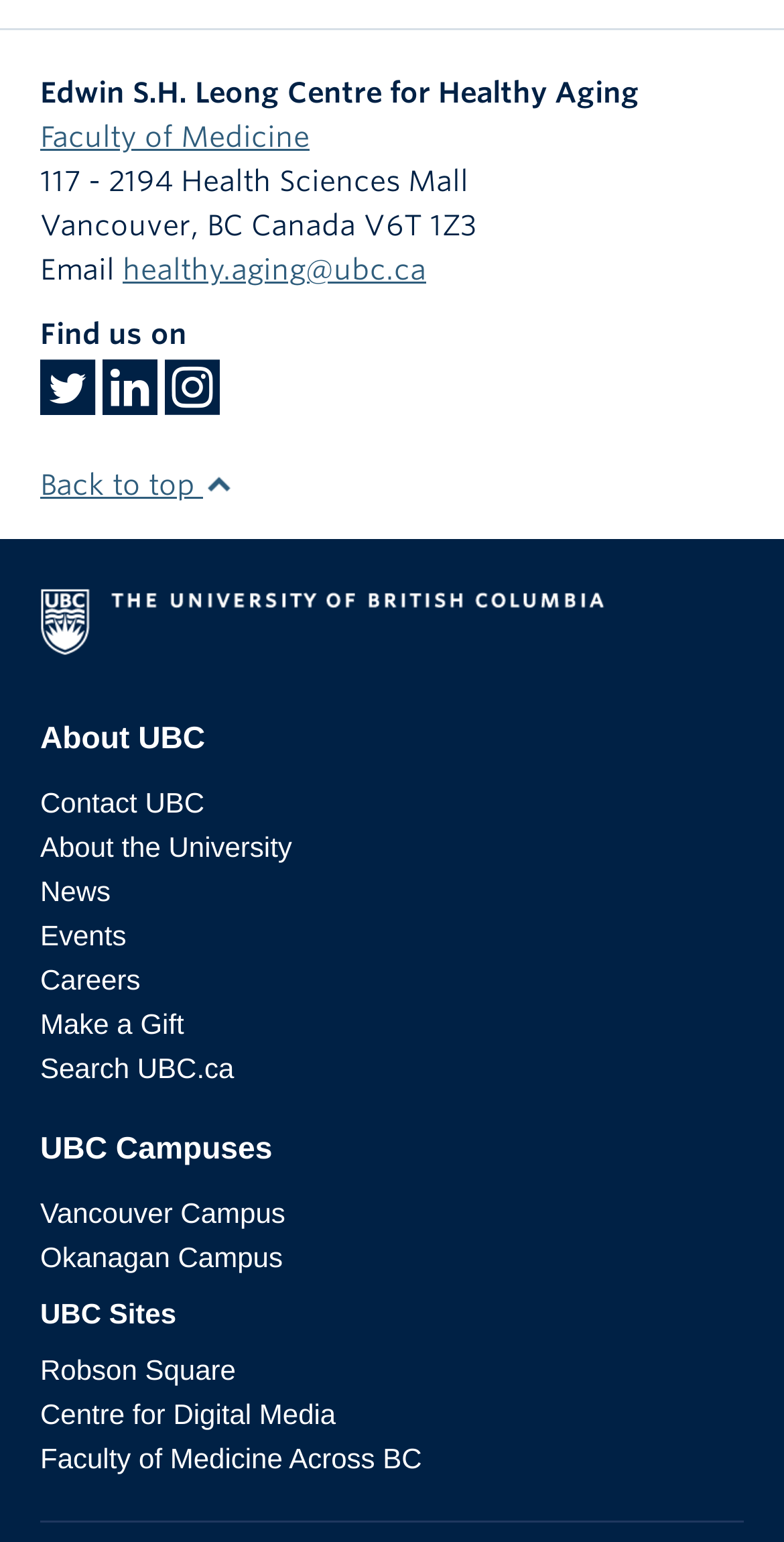What is the postal code of the centre?
Based on the visual, give a brief answer using one word or a short phrase.

V6T 1Z3